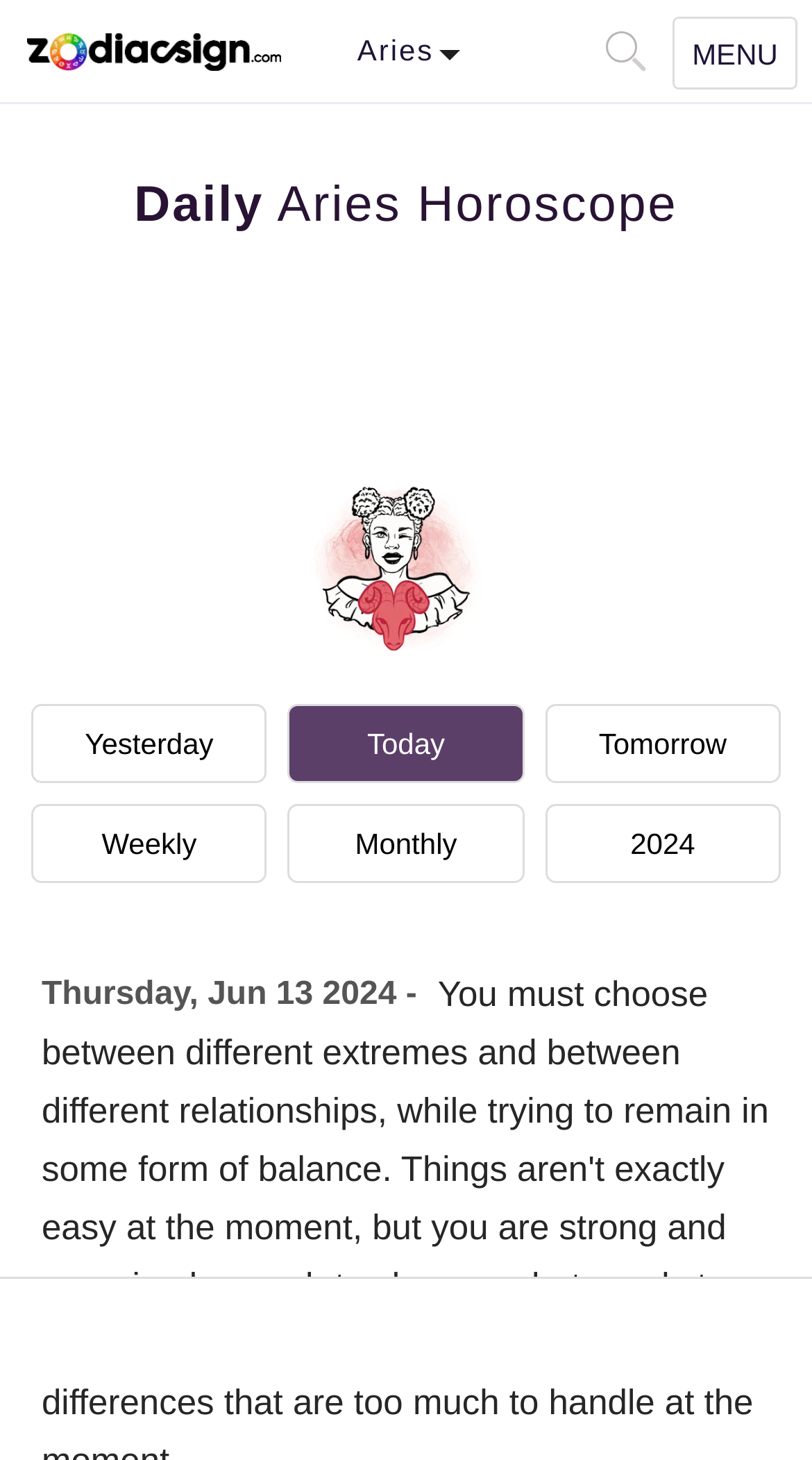Can you show the bounding box coordinates of the region to click on to complete the task described in the instruction: "Search for something"?

[0.746, 0.021, 0.785, 0.043]